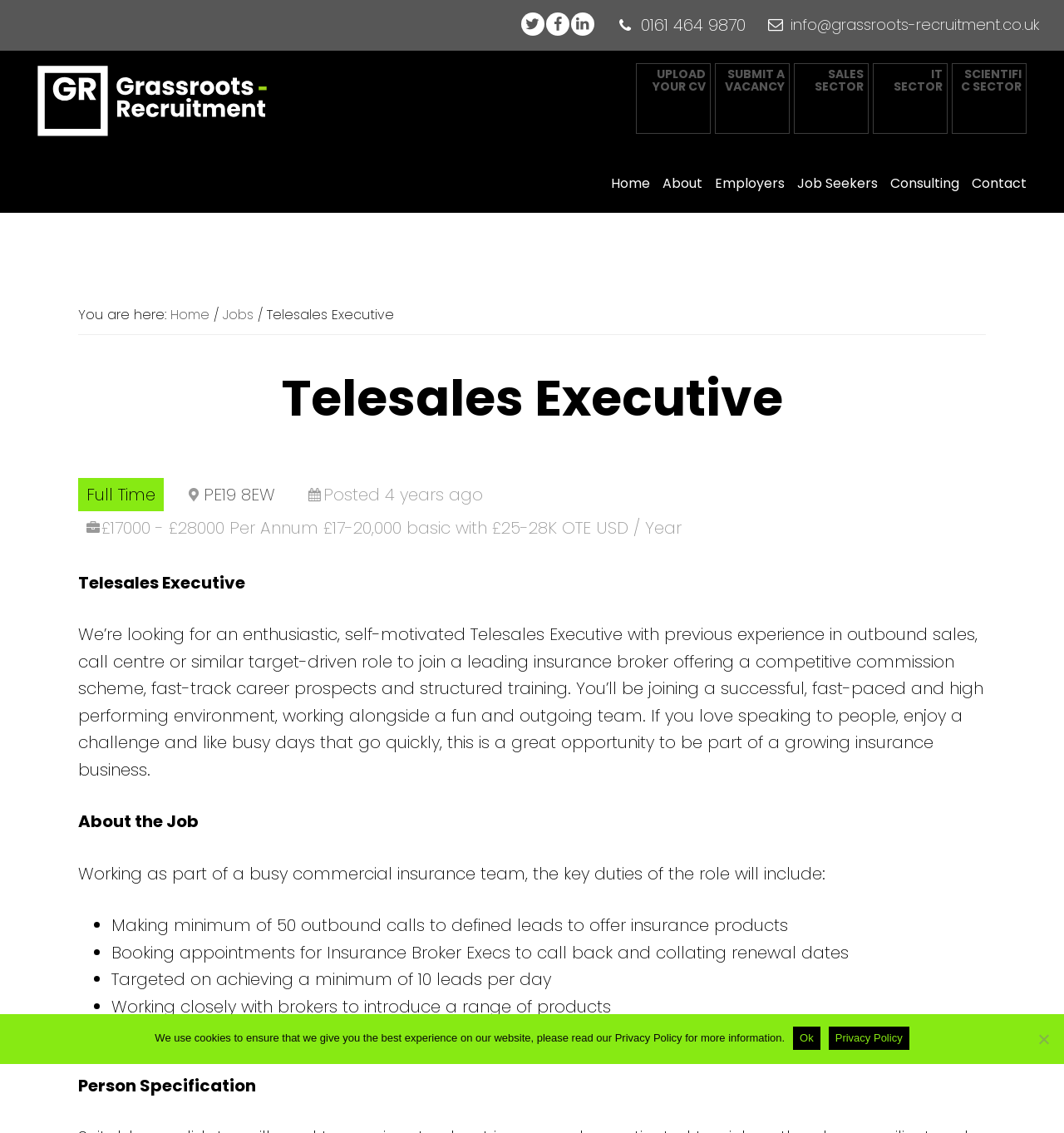Determine the bounding box coordinates of the section I need to click to execute the following instruction: "Click on the HOME link". Provide the coordinates as four float numbers between 0 and 1, i.e., [left, top, right, bottom].

None